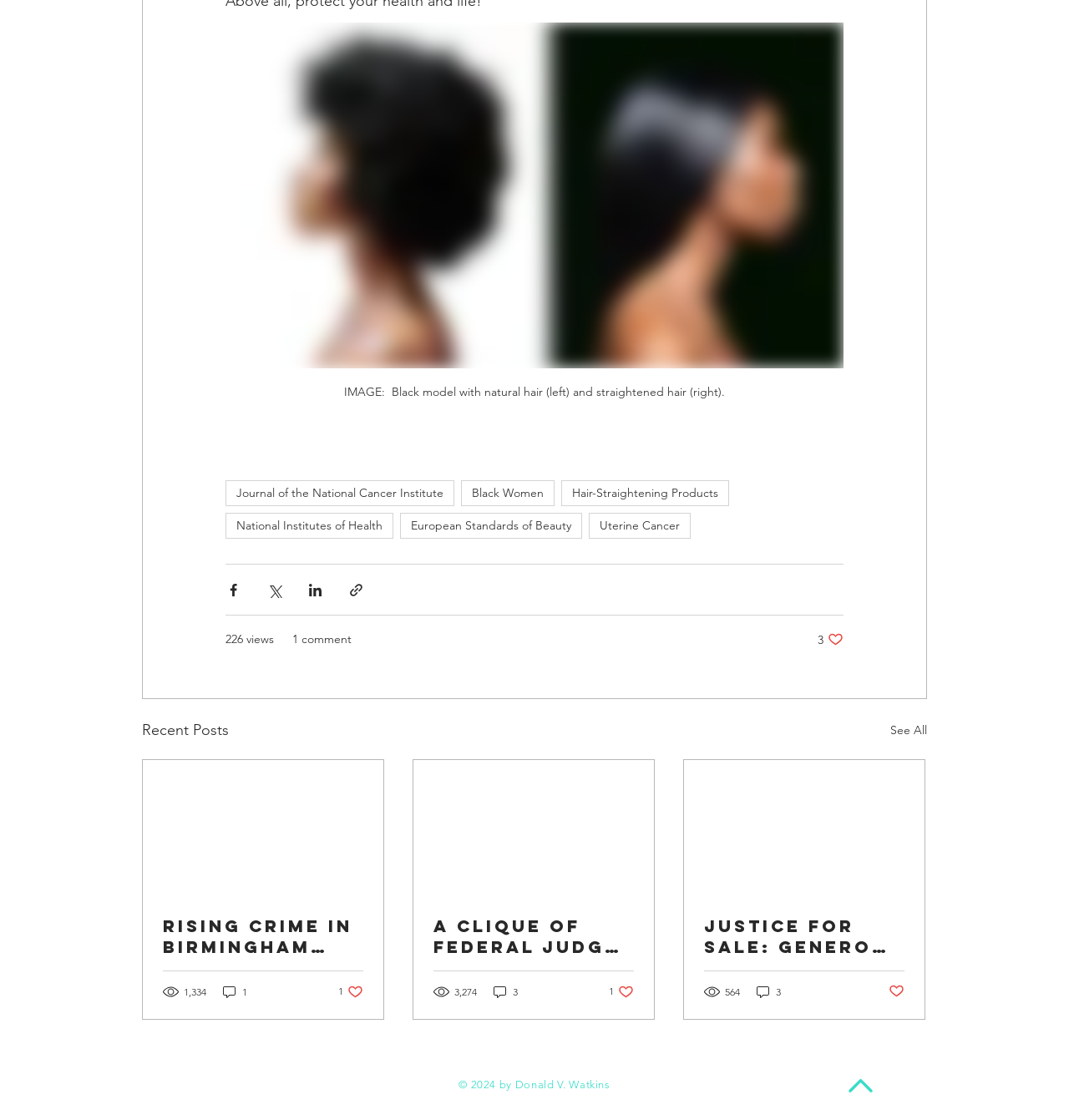What is the topic of the third article?
Based on the image, give a concise answer in the form of a single word or short phrase.

Justice for Sale